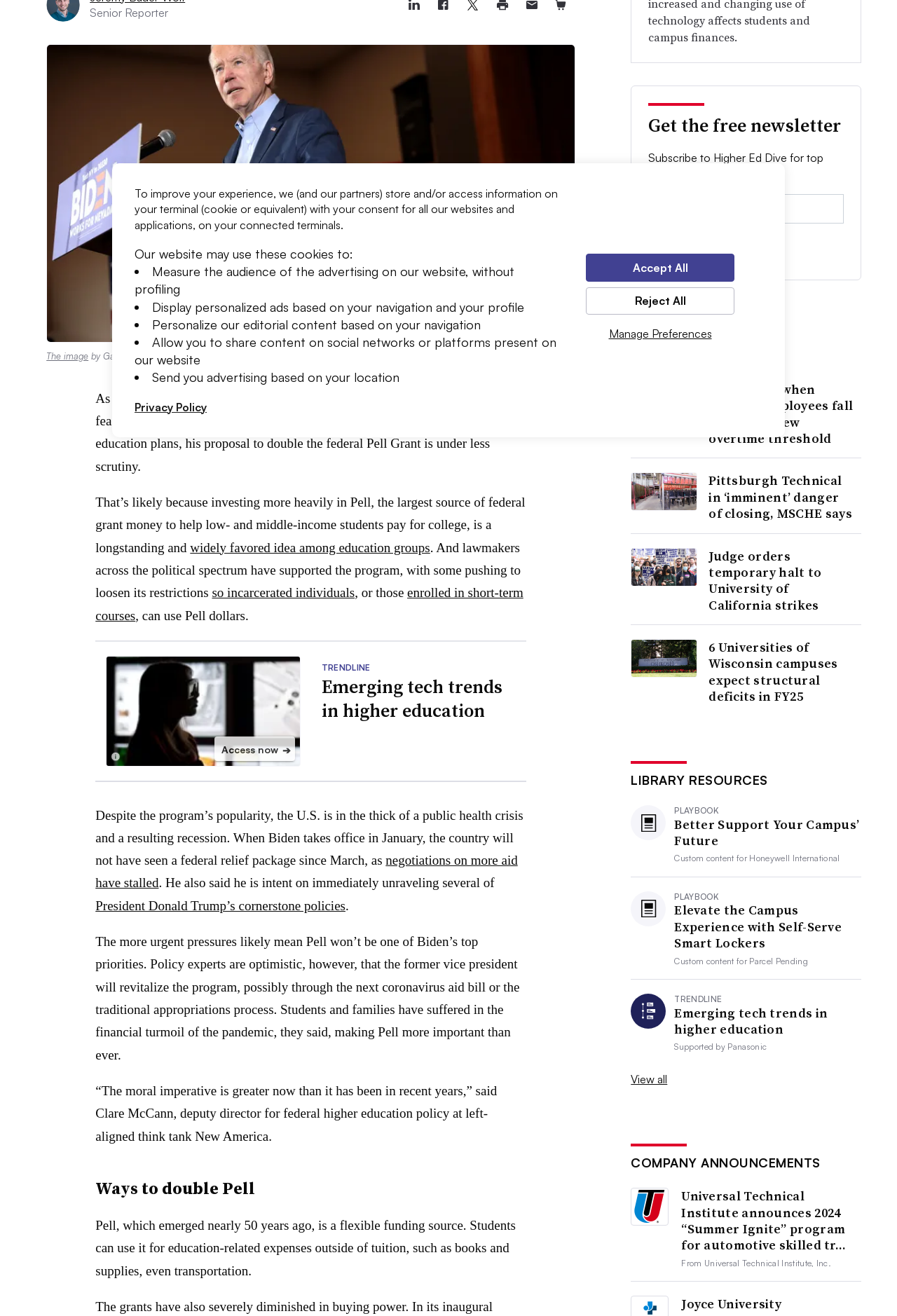Find the bounding box coordinates for the HTML element specified by: "so incarcerated individuals".

[0.236, 0.389, 0.395, 0.401]